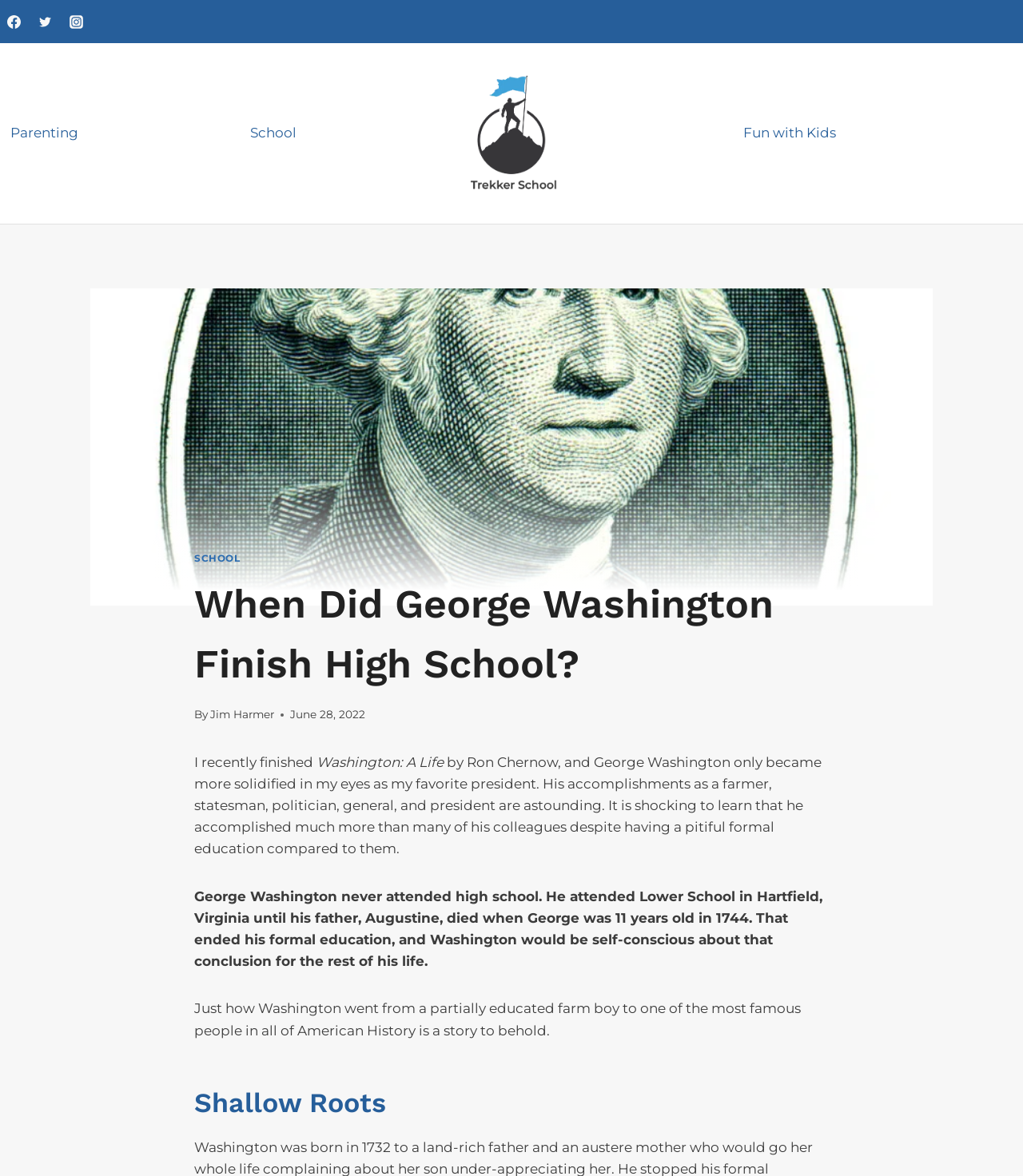Answer the question with a single word or phrase: 
How many years of experience does Jim Harmer have in teaching mathematics?

30 years